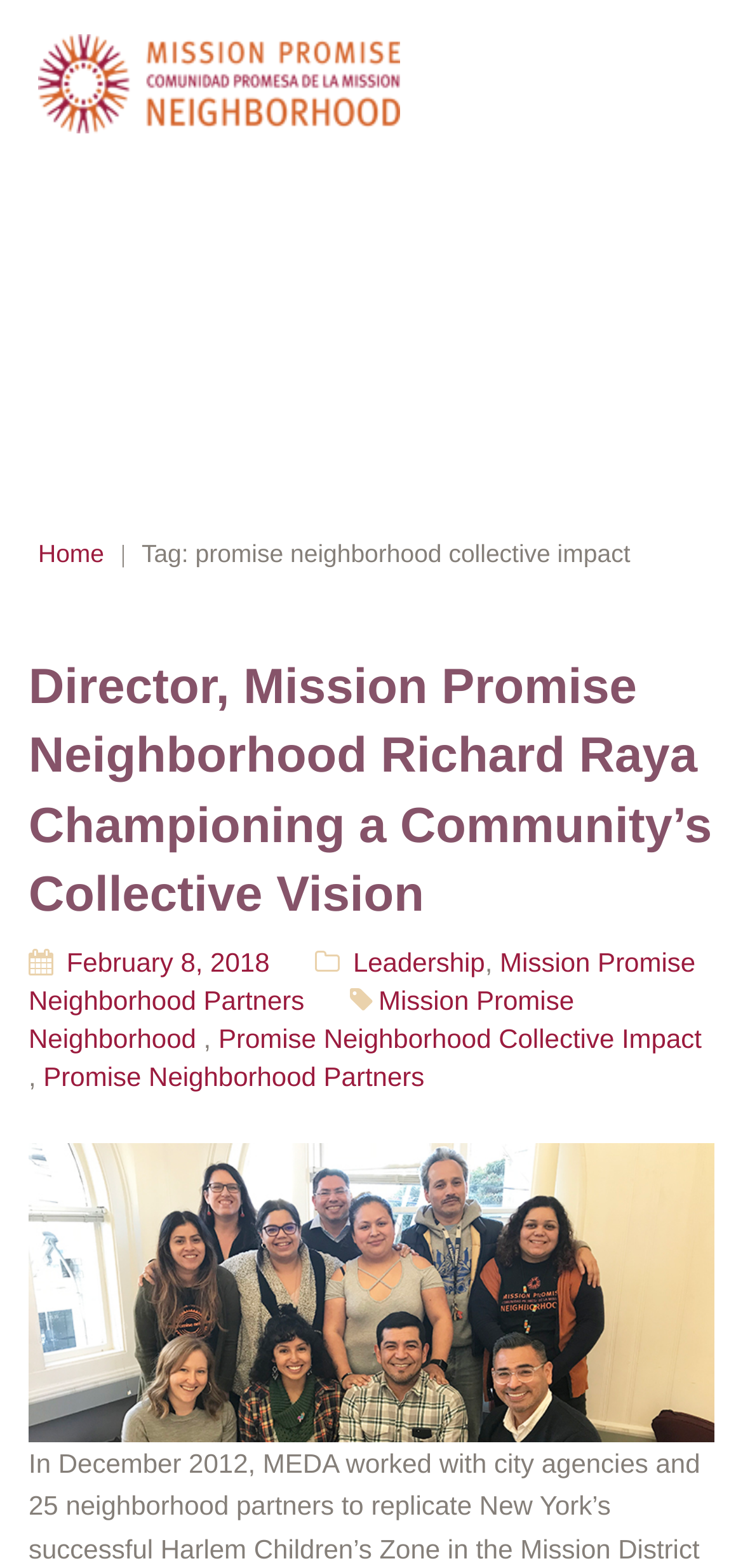Provide an in-depth description of the elements and layout of the webpage.

The webpage appears to be an archive page for Mission Promise Neighborhood, with a focus on collective impact. At the top left, there is a link to the Mission Promise Neighborhood homepage, accompanied by an image with the same name. 

Below the top navigation, there is a prominent heading that reads "ARCHIVE". Underneath, there are several links and text elements arranged horizontally. From left to right, there is a link to the "Home" page, a vertical bar separator, a label "Tag:", and a text element with the phrase "promise neighborhood collective impact". 

Below this horizontal arrangement, there is a section with multiple links and text elements. At the top of this section, there is a header with no visible text. Within this section, there are several links to articles or posts, including "Director, Mission Promise Neighborhood Richard Raya Championing a Community’s Collective Vision", "February 8, 2018", and others. These links are arranged vertically, with some of them having additional text elements, such as commas, separating them. The links and text elements in this section take up most of the page's content area.